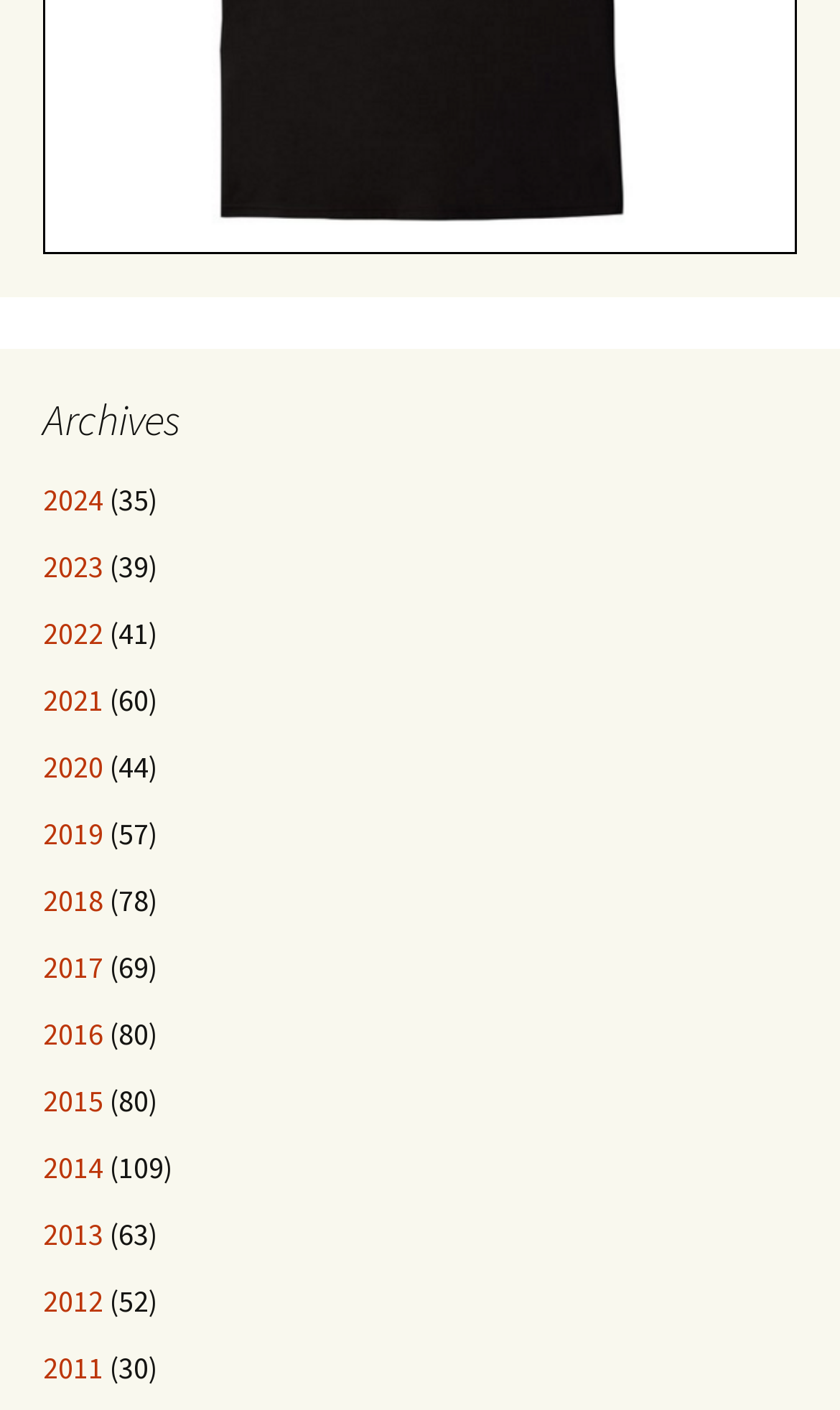Identify the bounding box coordinates of the clickable region necessary to fulfill the following instruction: "access archives from 2011". The bounding box coordinates should be four float numbers between 0 and 1, i.e., [left, top, right, bottom].

[0.051, 0.956, 0.123, 0.983]